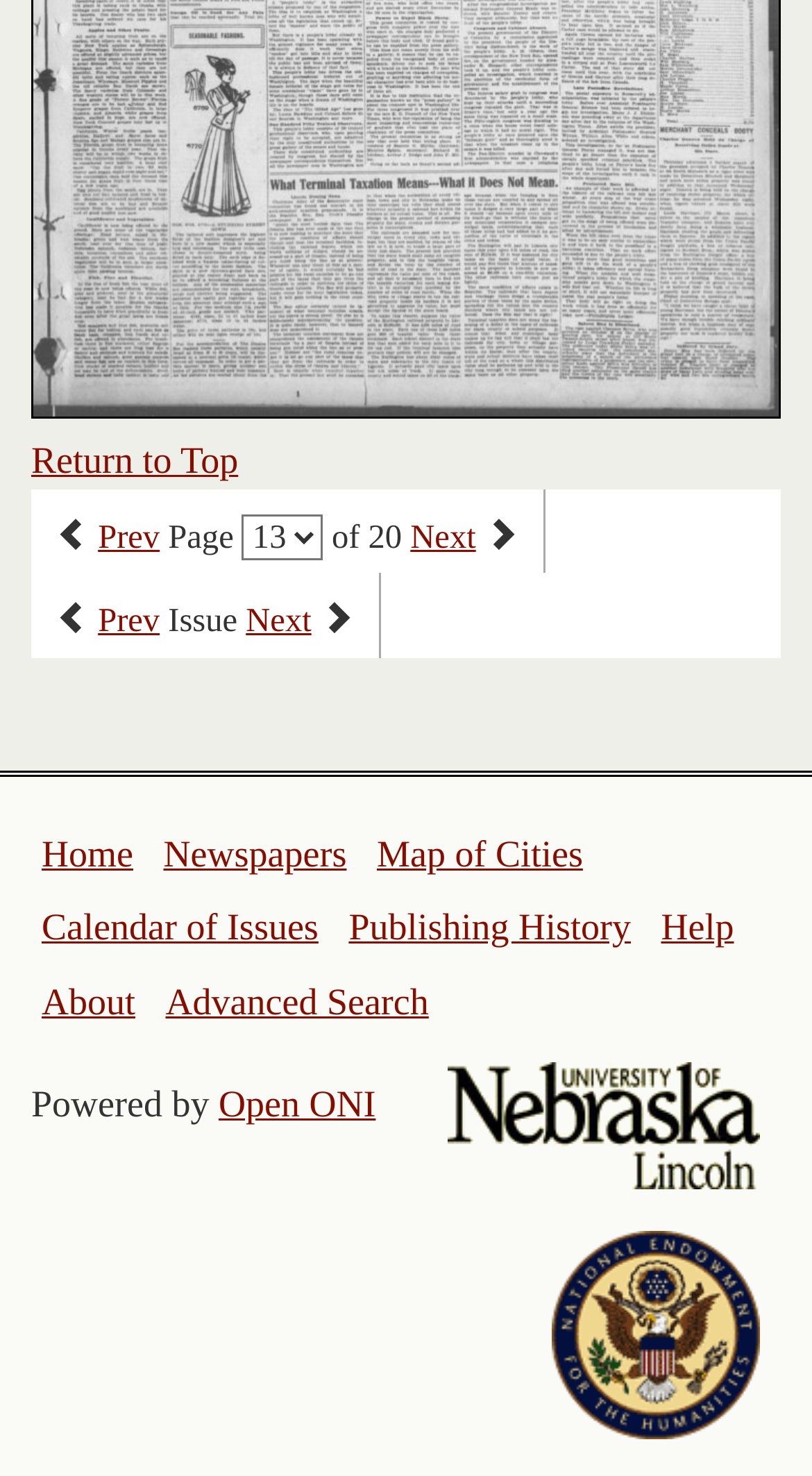Pinpoint the bounding box coordinates of the element that must be clicked to accomplish the following instruction: "go to top". The coordinates should be in the format of four float numbers between 0 and 1, i.e., [left, top, right, bottom].

None